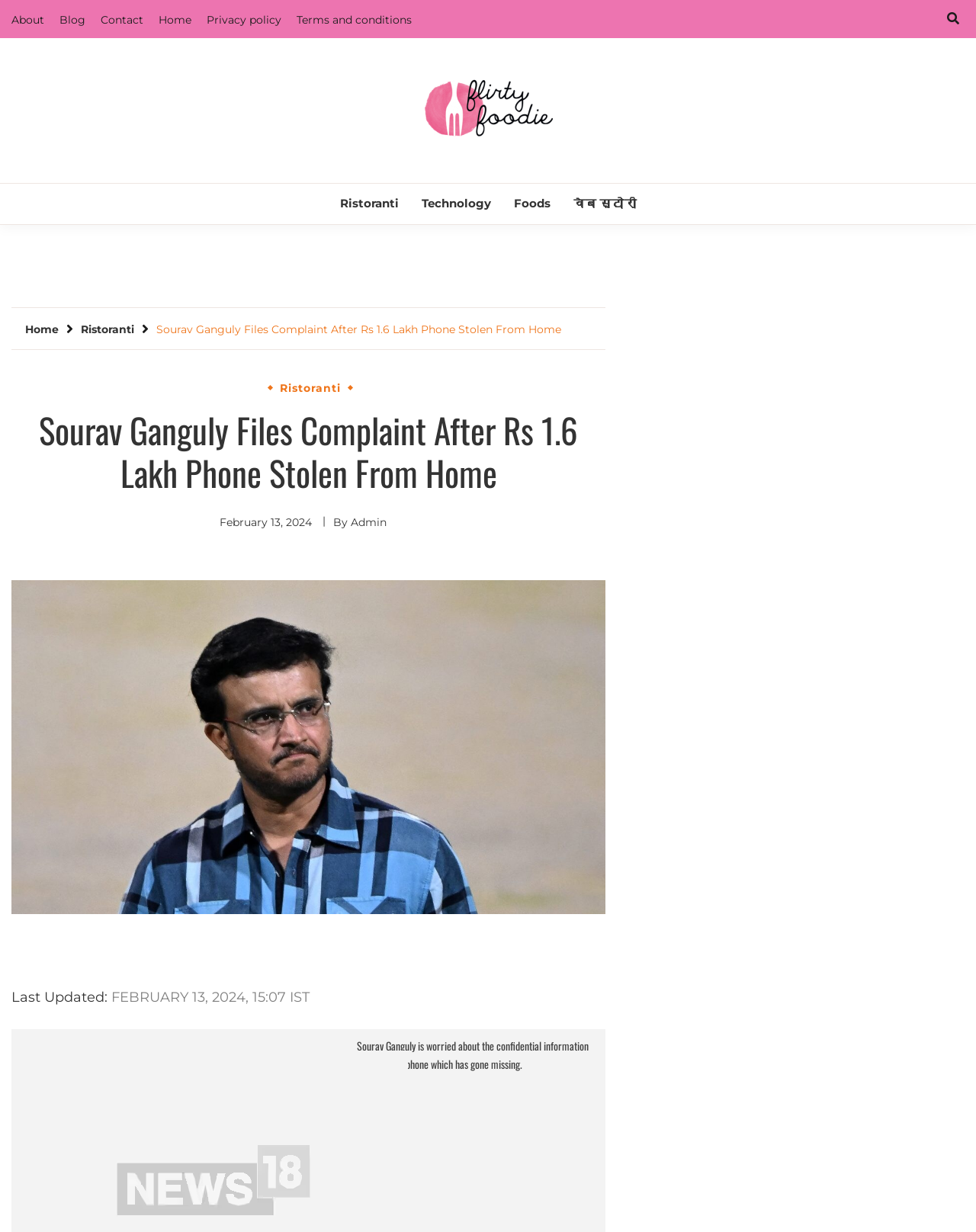Determine the bounding box coordinates for the region that must be clicked to execute the following instruction: "Visit the Facebook page".

None